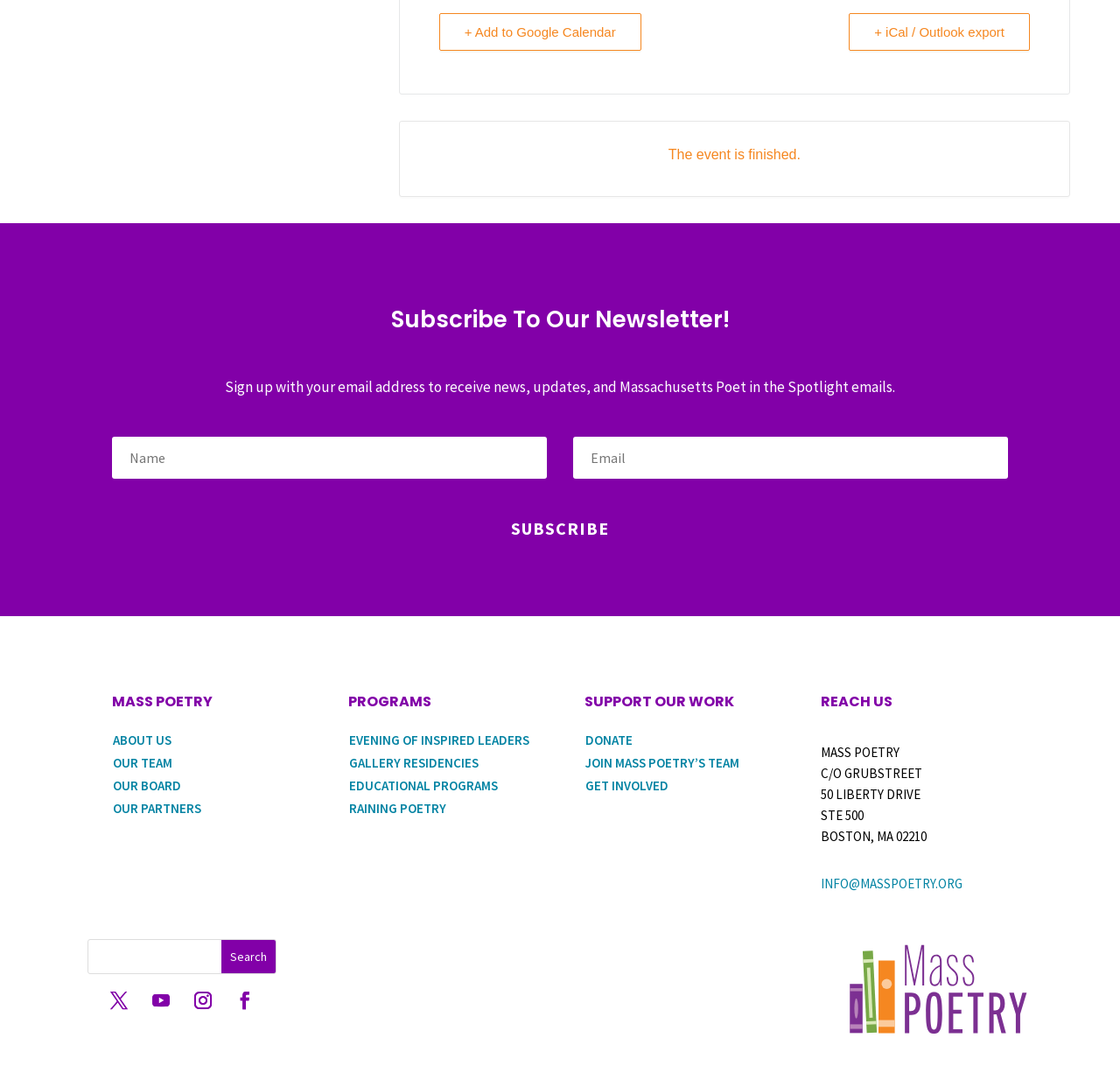Find the bounding box coordinates corresponding to the UI element with the description: "Our Partners". The coordinates should be formatted as [left, top, right, bottom], with values as floats between 0 and 1.

[0.101, 0.745, 0.18, 0.761]